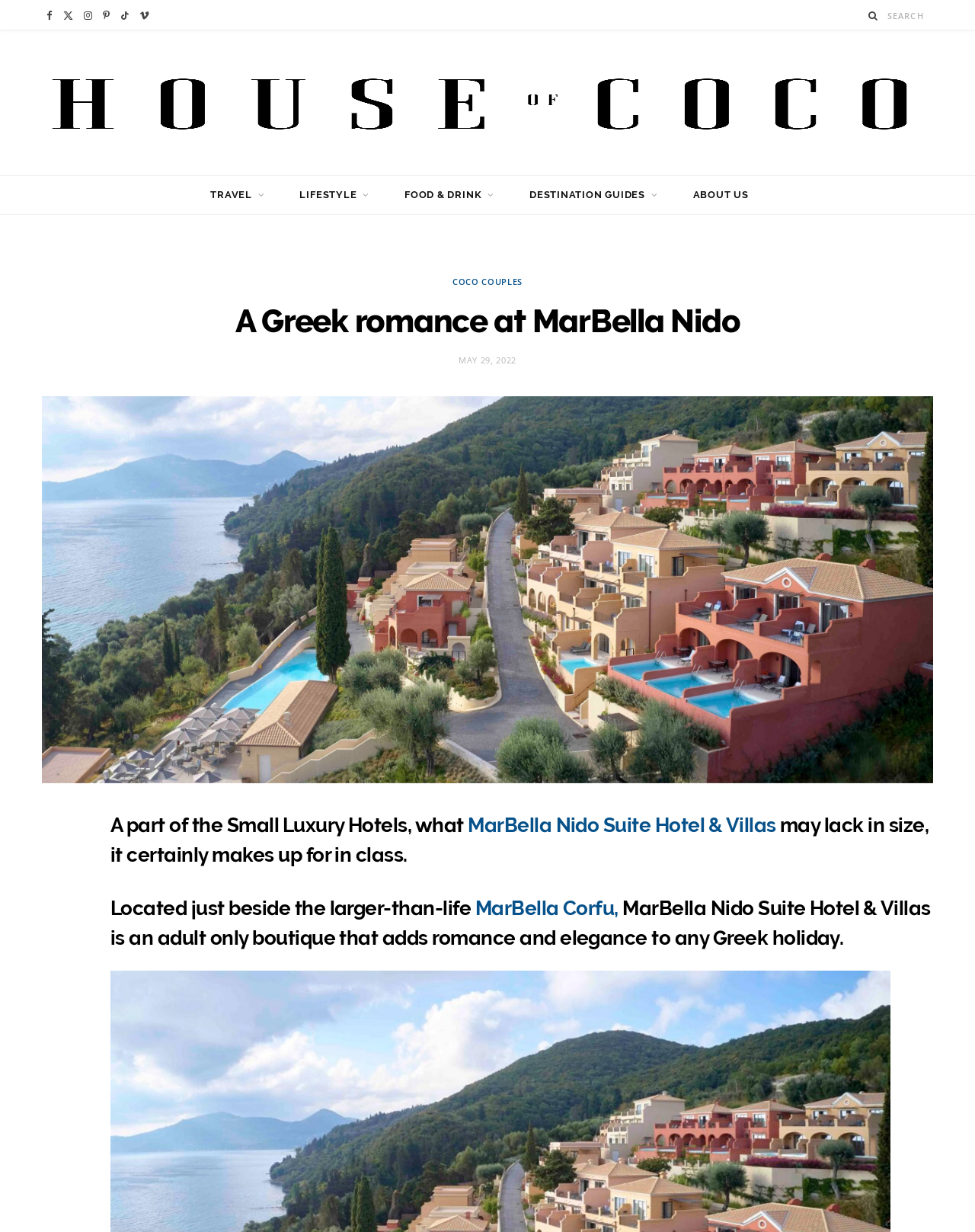Please specify the bounding box coordinates in the format (top-left x, top-left y, bottom-right x, bottom-right y), with all values as floating point numbers between 0 and 1. Identify the bounding box of the UI element described by: Food & Drink

[0.398, 0.142, 0.524, 0.174]